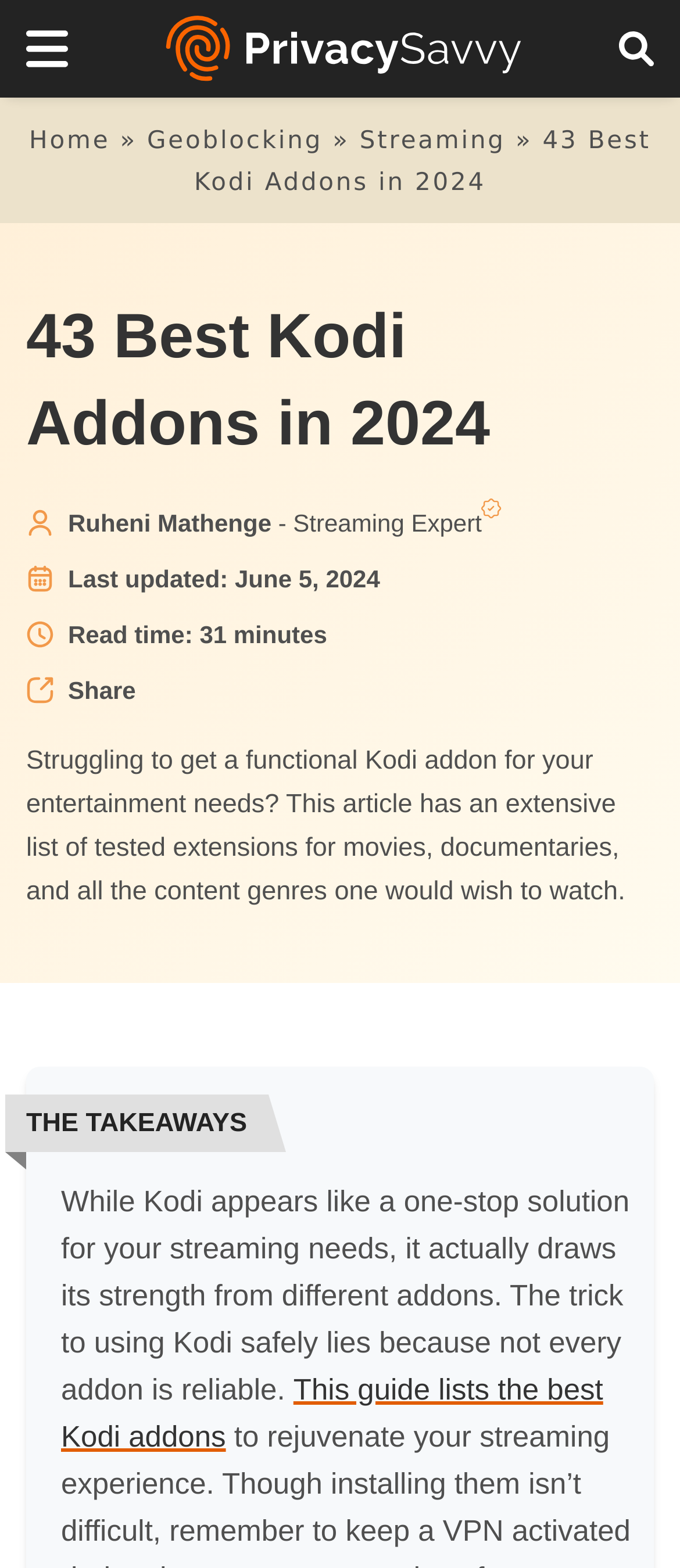How many types of Kodi addons are mentioned in the article?
Give a single word or phrase as your answer by examining the image.

2